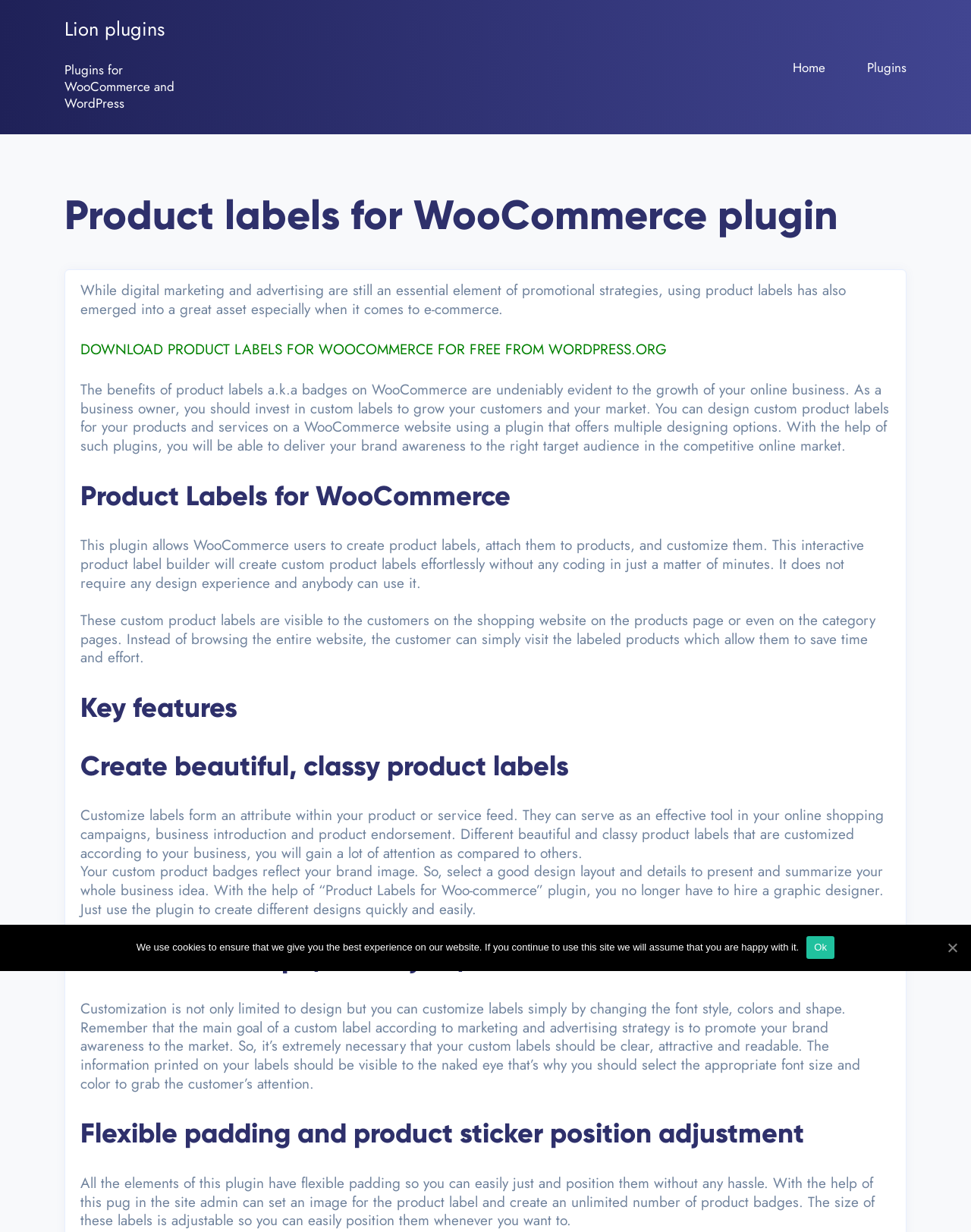Where can product labels be visible?
Look at the image and answer with only one word or phrase.

Products page or category pages